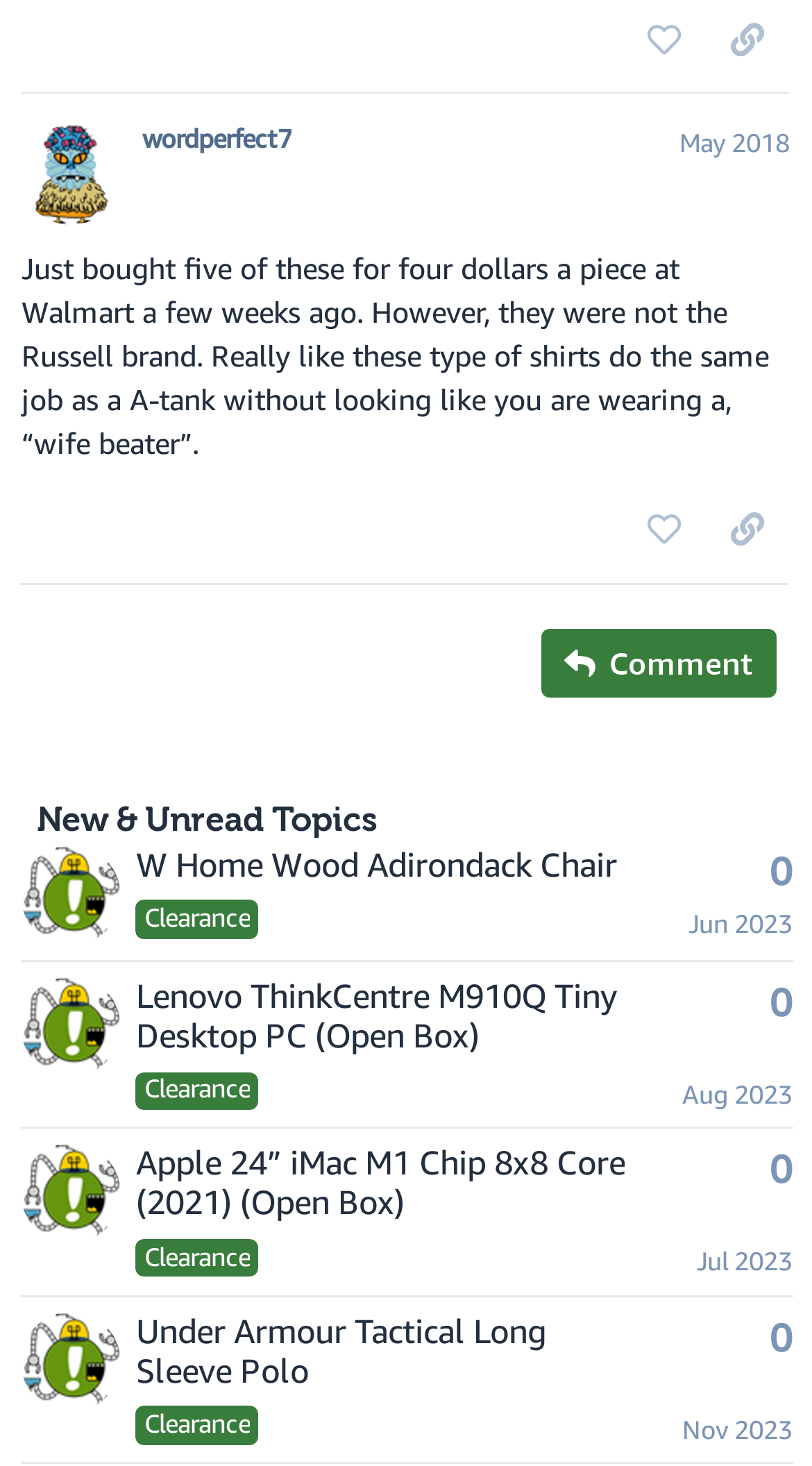Ascertain the bounding box coordinates for the UI element detailed here: "Show details". The coordinates should be provided as [left, top, right, bottom] with each value being a float between 0 and 1.

None